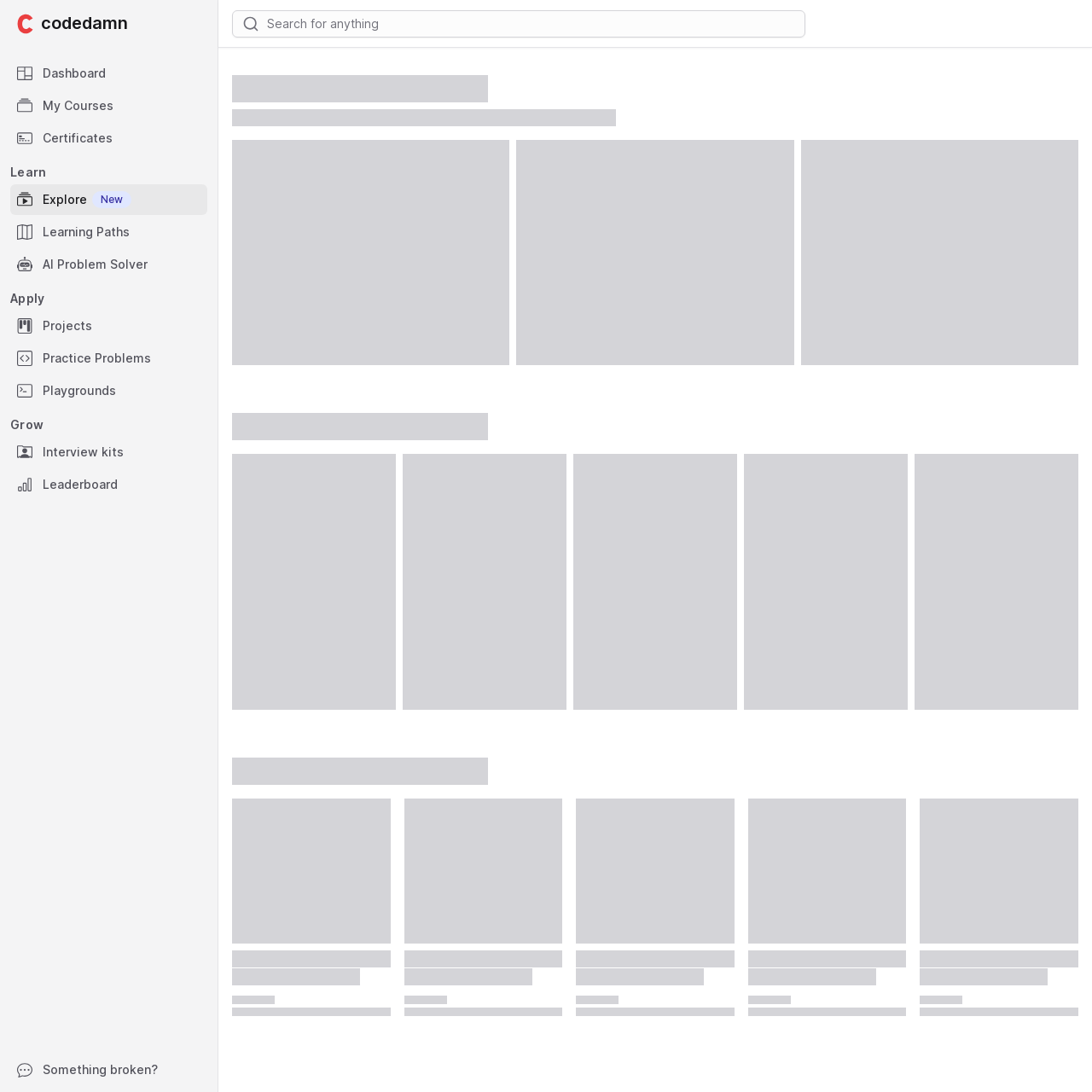What type of content can be found under the 'Grow' section?
Refer to the image and provide a one-word or short phrase answer.

Interview kits, Leaderboard